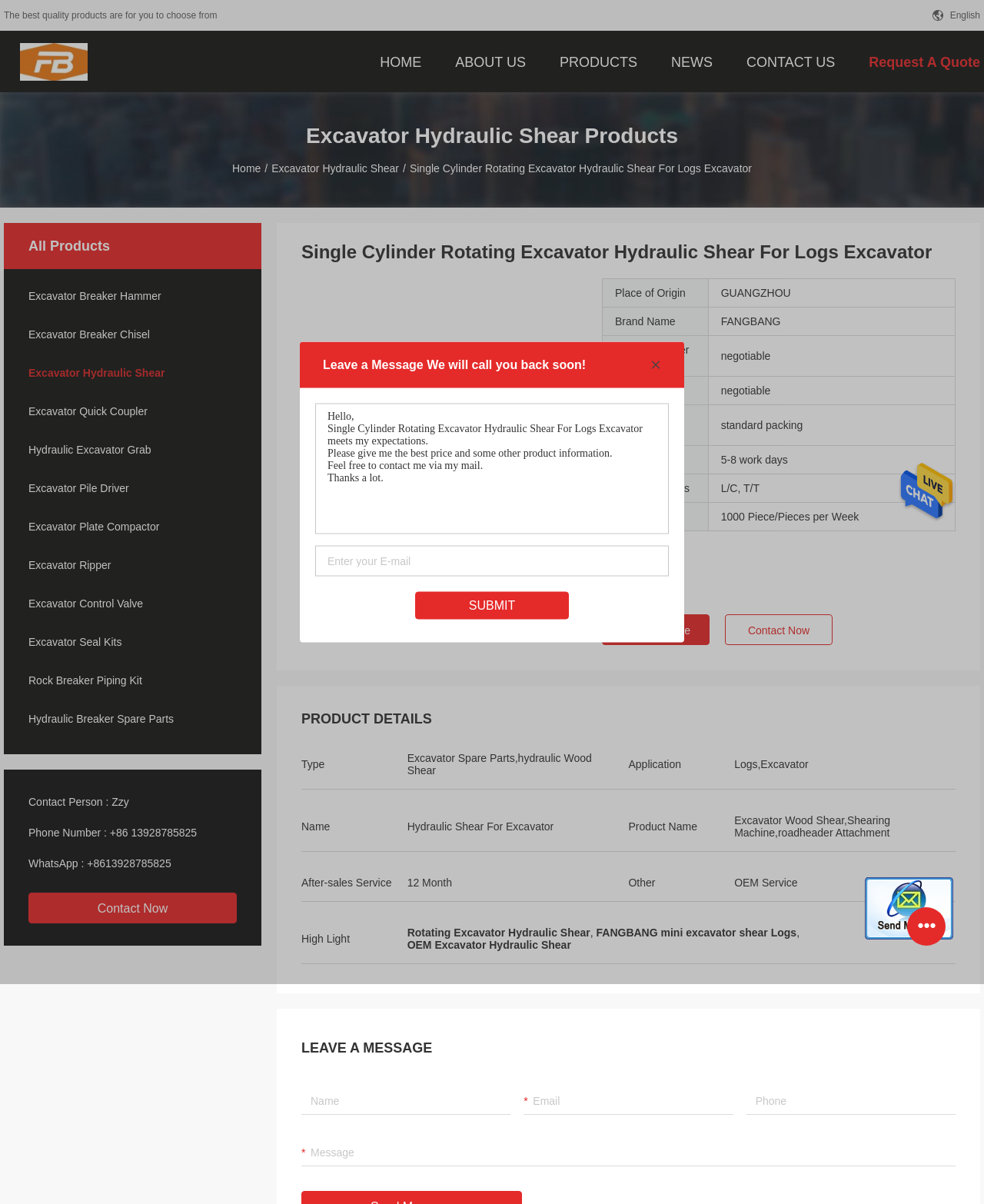Specify the bounding box coordinates of the region I need to click to perform the following instruction: "Click the Contact Now button". The coordinates must be four float numbers in the range of 0 to 1, i.e., [left, top, right, bottom].

[0.029, 0.741, 0.241, 0.767]